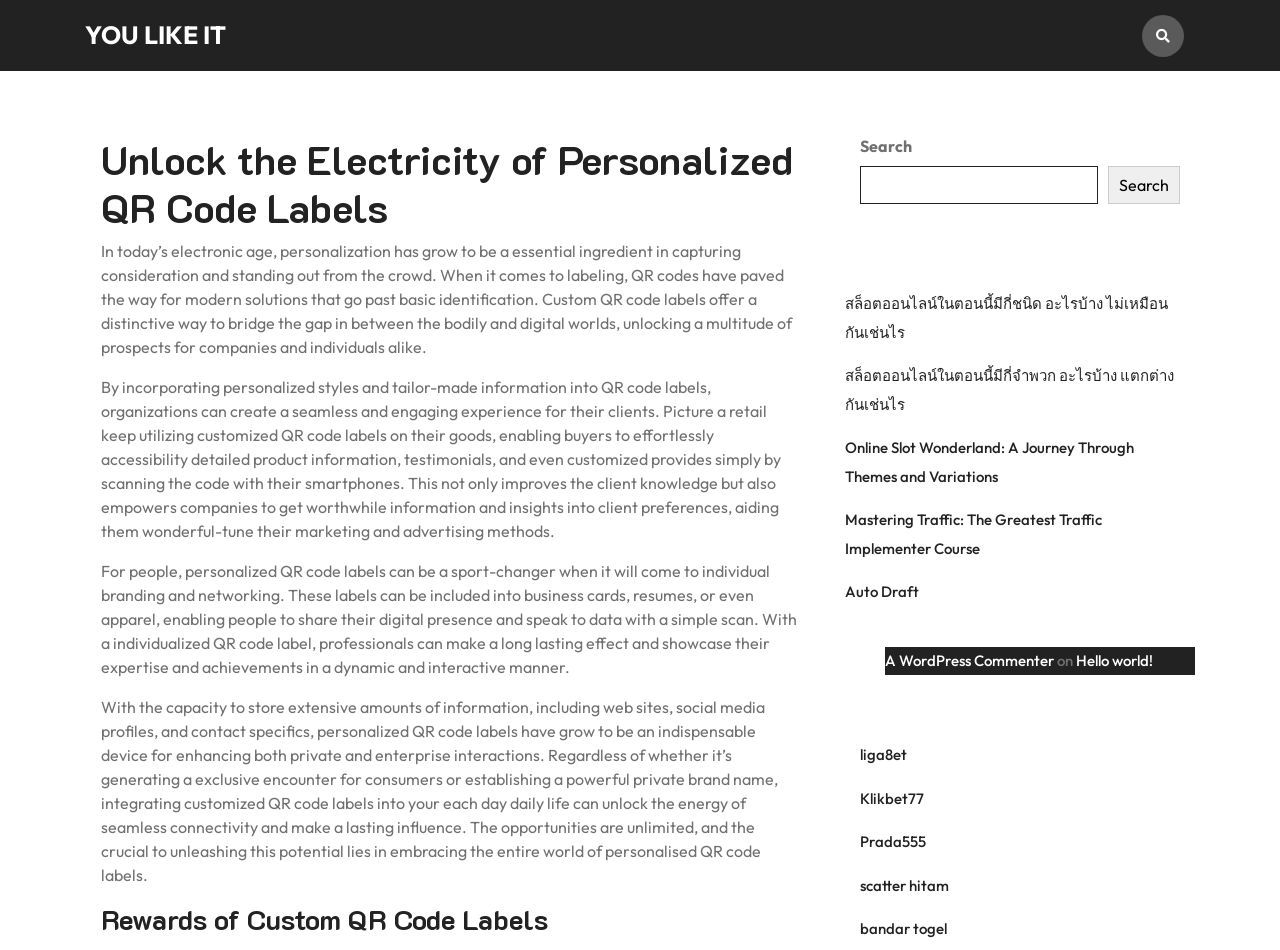Please specify the coordinates of the bounding box for the element that should be clicked to carry out this instruction: "Click on the link to Hello world!". The coordinates must be four float numbers between 0 and 1, formatted as [left, top, right, bottom].

[0.841, 0.685, 0.901, 0.705]